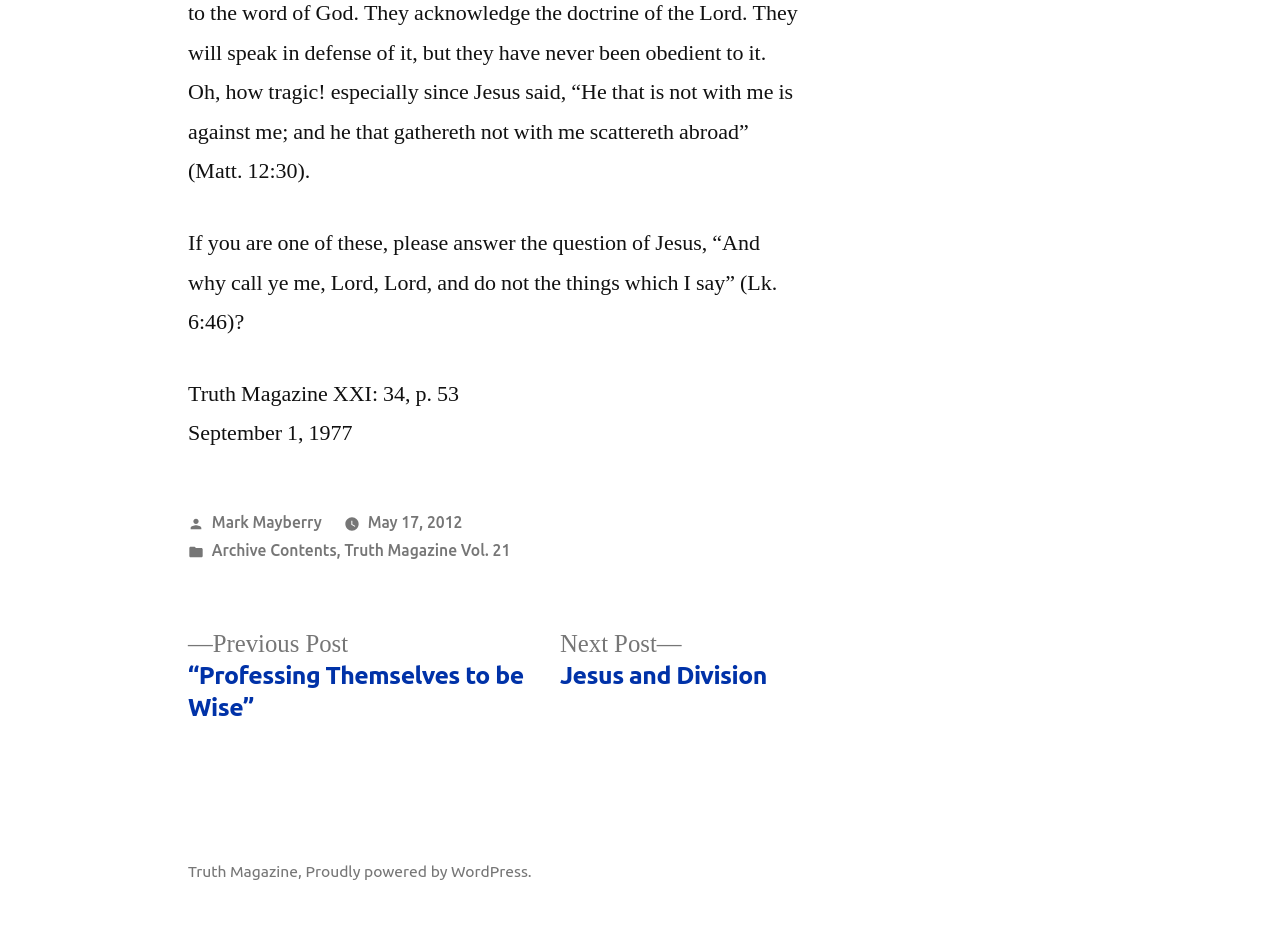Based on the description "Proudly powered by WordPress.", find the bounding box of the specified UI element.

[0.239, 0.906, 0.415, 0.925]